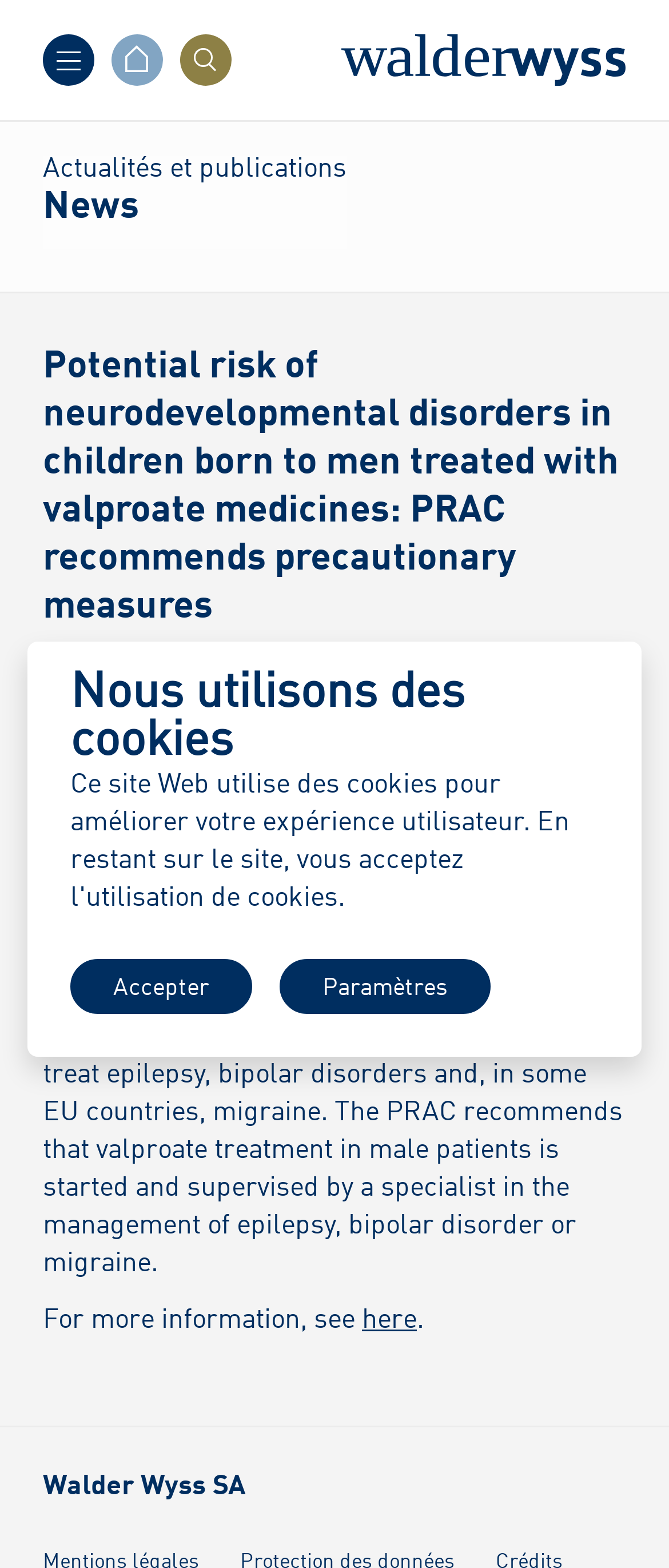Given the element description Actualités et publications, predict the bounding box coordinates for the UI element in the webpage screenshot. The format should be (top-left x, top-left y, bottom-right x, bottom-right y), and the values should be between 0 and 1.

[0.064, 0.1, 0.518, 0.117]